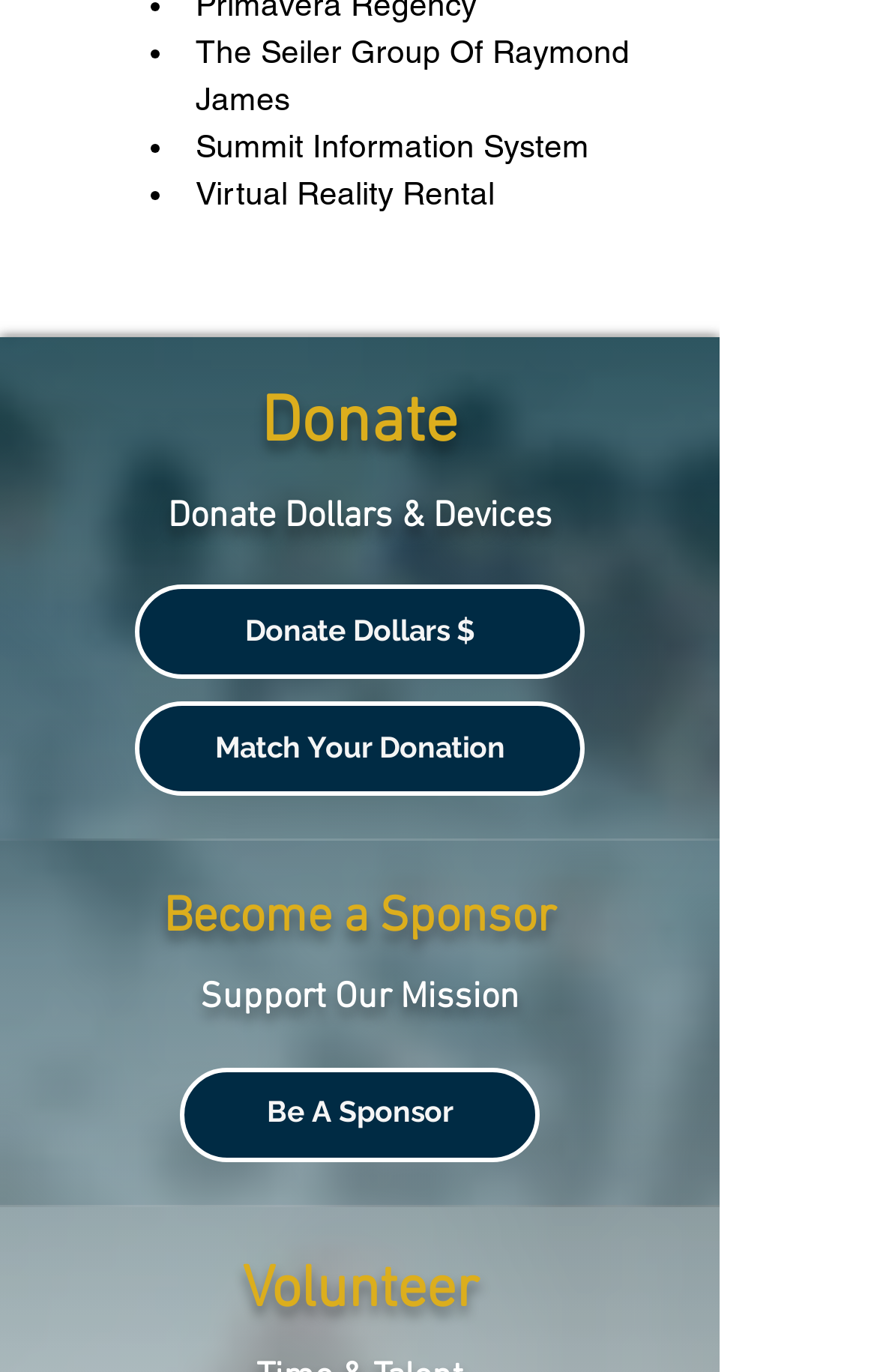What is the image below the 'Donate' section?
Please provide a single word or phrase answer based on the image.

Business handshake